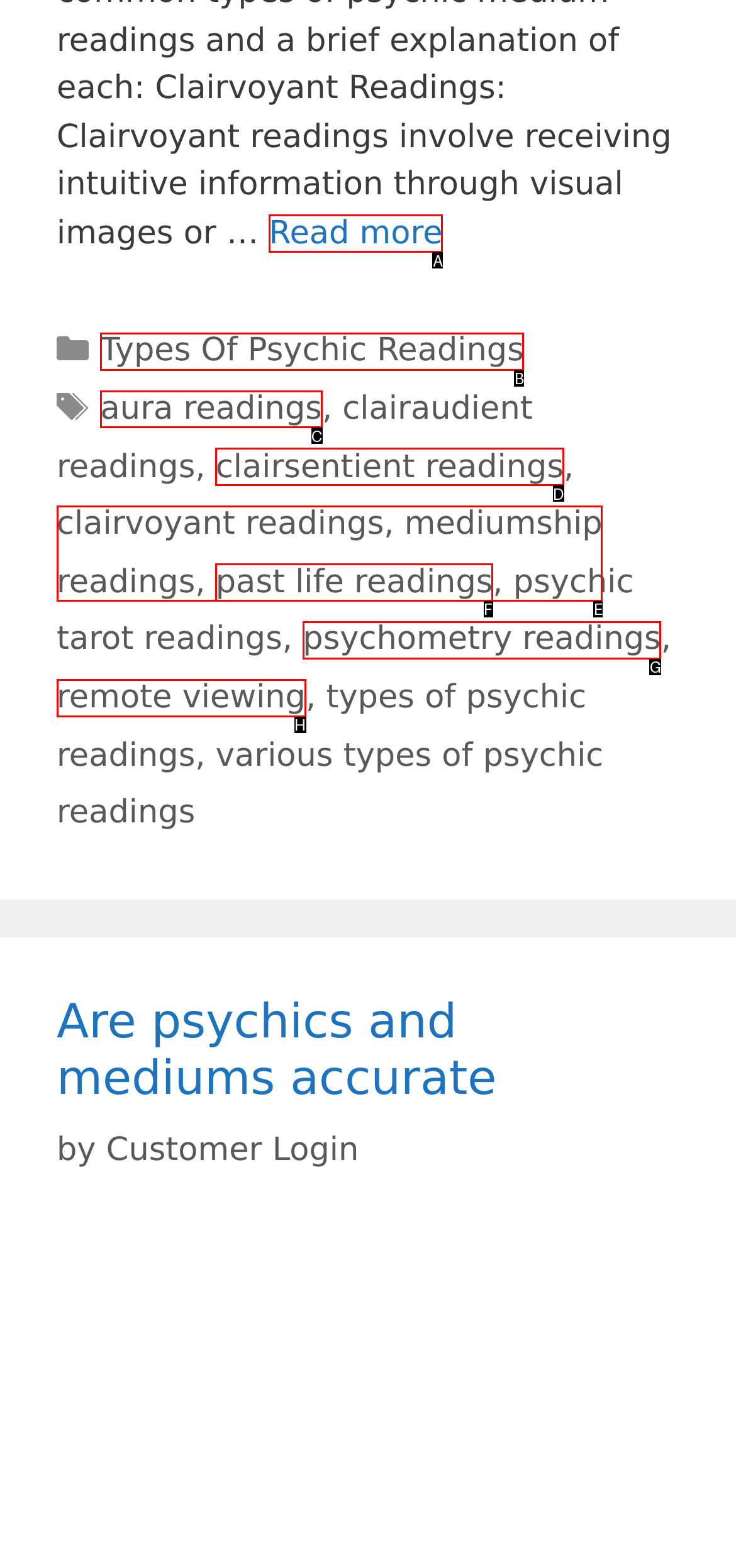Identify the HTML element to click to execute this task: Go to aura readings Respond with the letter corresponding to the proper option.

C